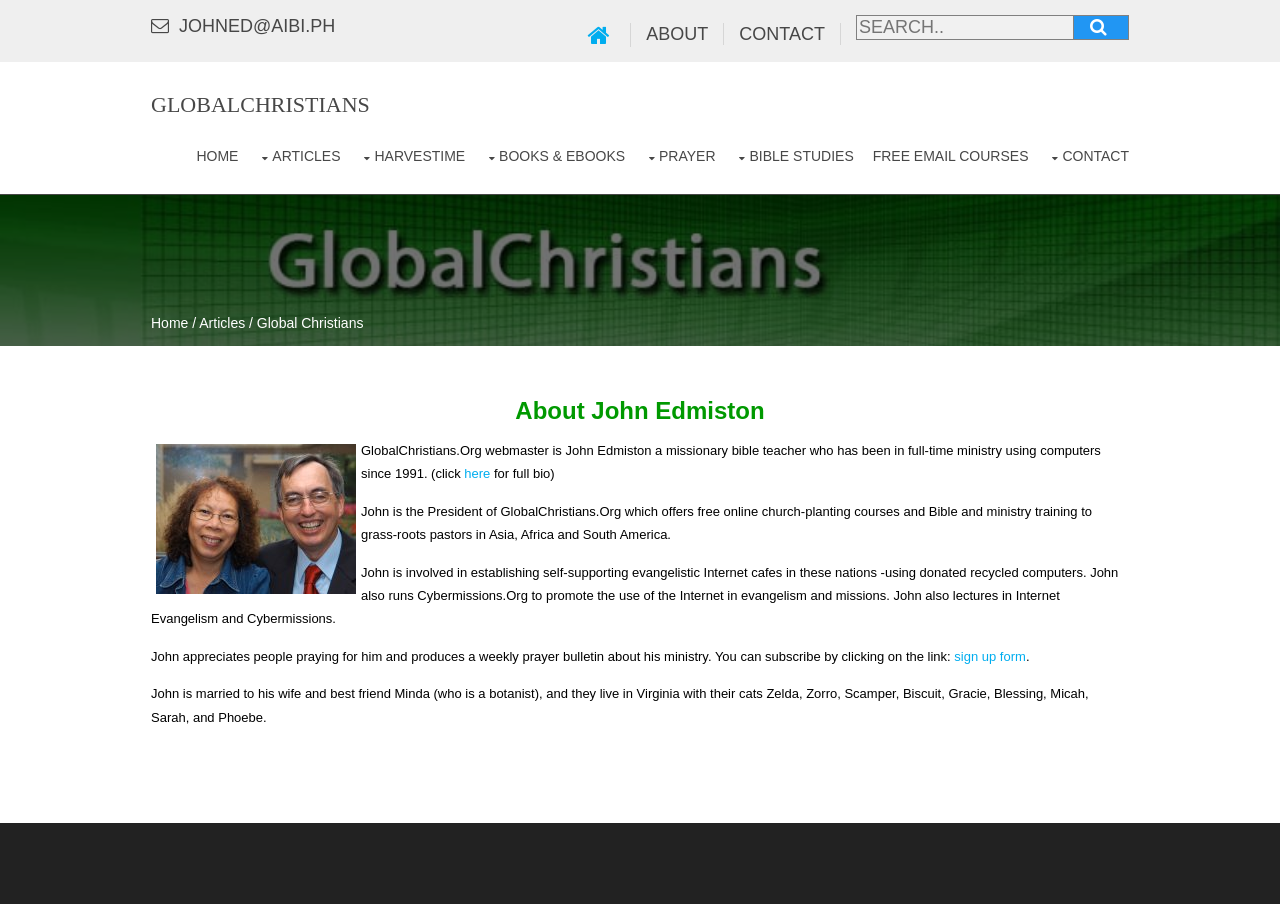Observe the image and answer the following question in detail: How many cats do John and Minda have?

Based on the webpage, John and Minda live in Virginia with their 9 cats, namely Zelda, Zorro, Scamper, Biscuit, Gracie, Blessing, Micah, Sarah, and Phoebe, as stated in the StaticText element with ID 310.